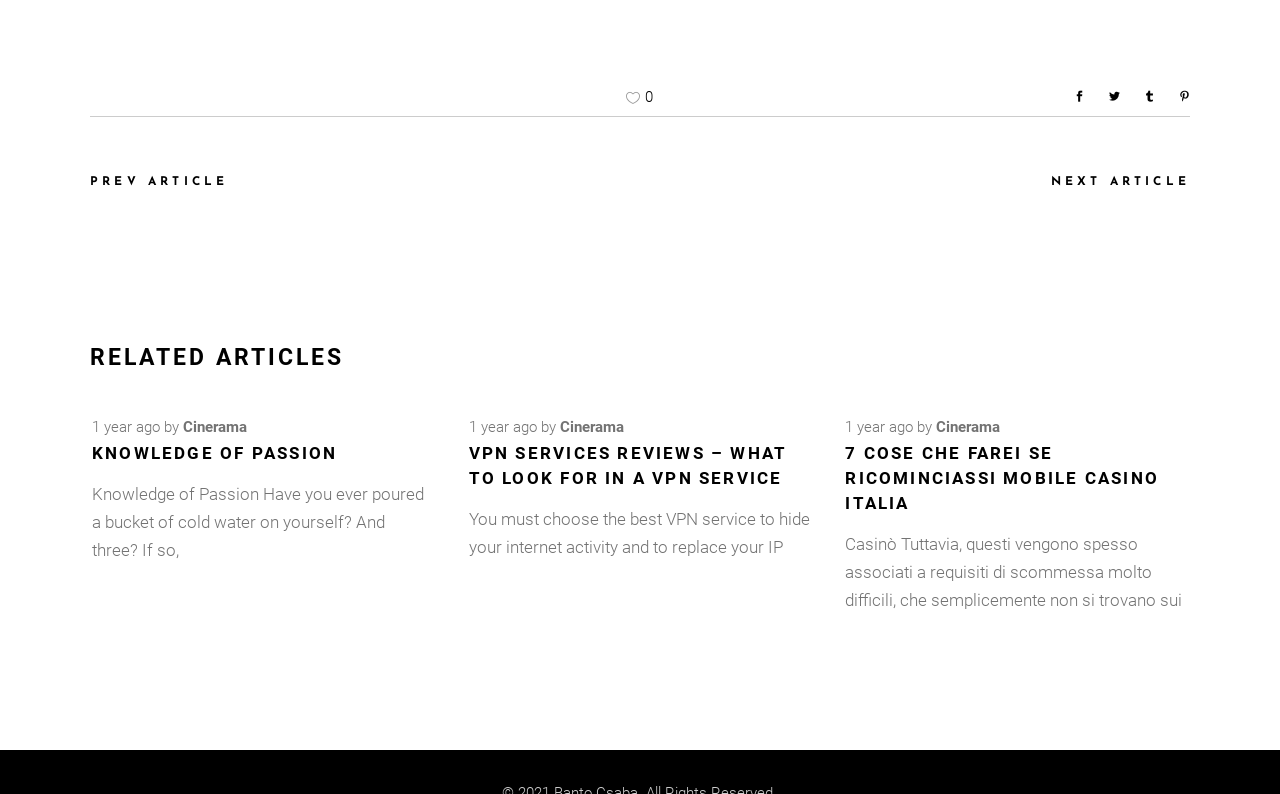Pinpoint the bounding box coordinates of the clickable area needed to execute the instruction: "Click on the 'PREV ARTICLE' link". The coordinates should be specified as four float numbers between 0 and 1, i.e., [left, top, right, bottom].

[0.07, 0.208, 0.178, 0.252]